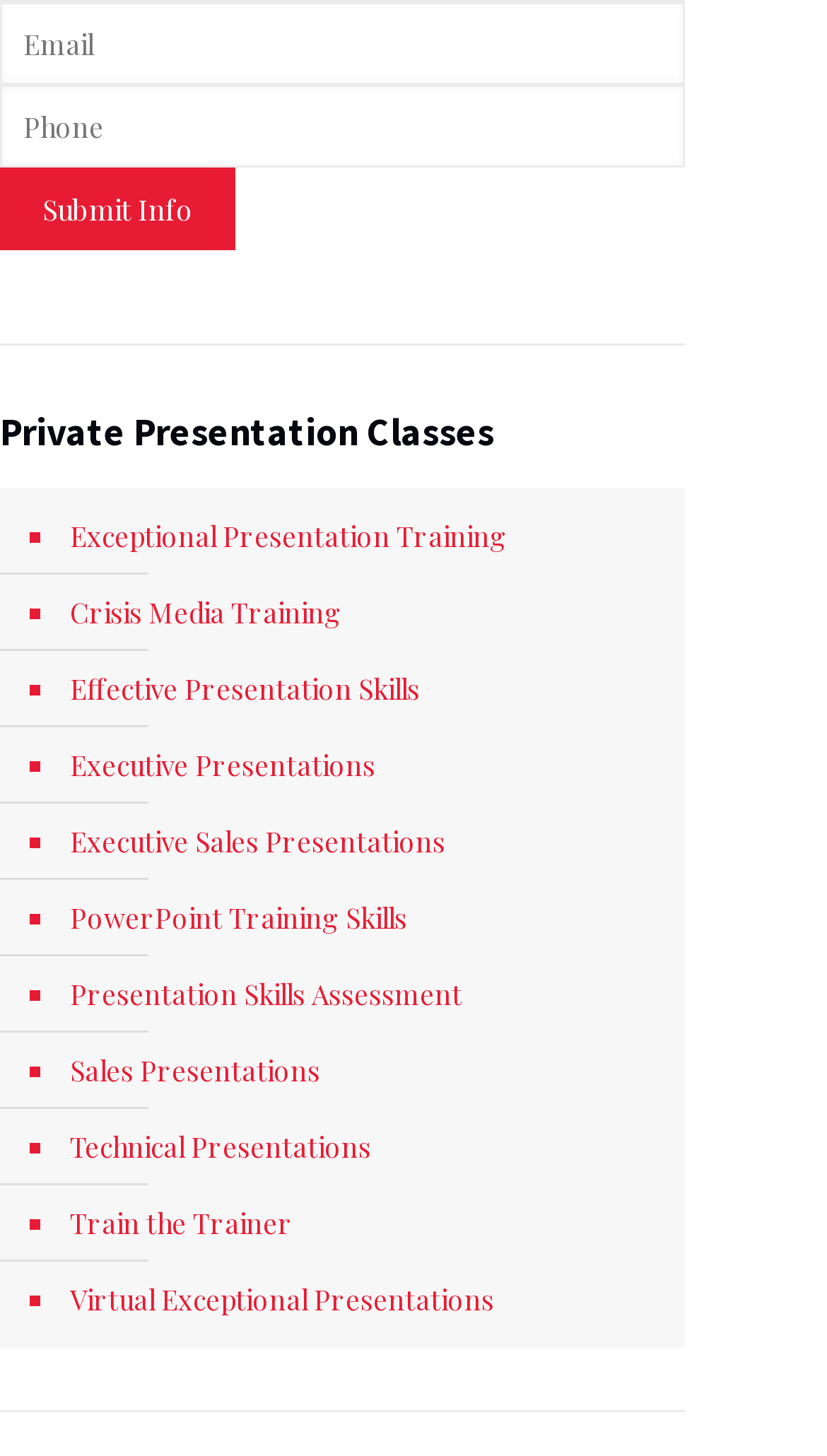Kindly respond to the following question with a single word or a brief phrase: 
How many types of presentation training are listed on this webpage?

11